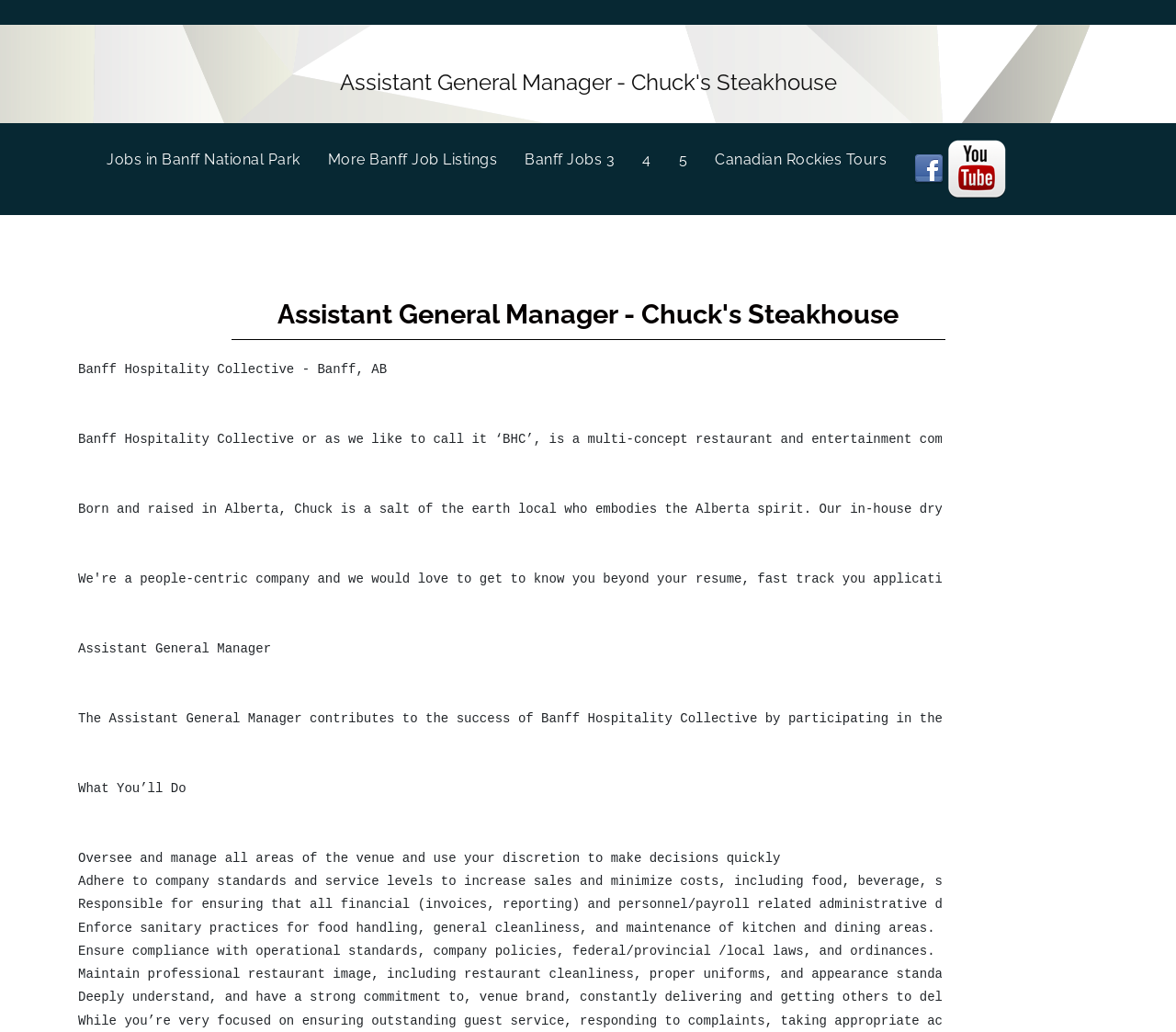Answer the following in one word or a short phrase: 
What is the name of the Facebook page?

Tour Canadian Rockies on Facebook